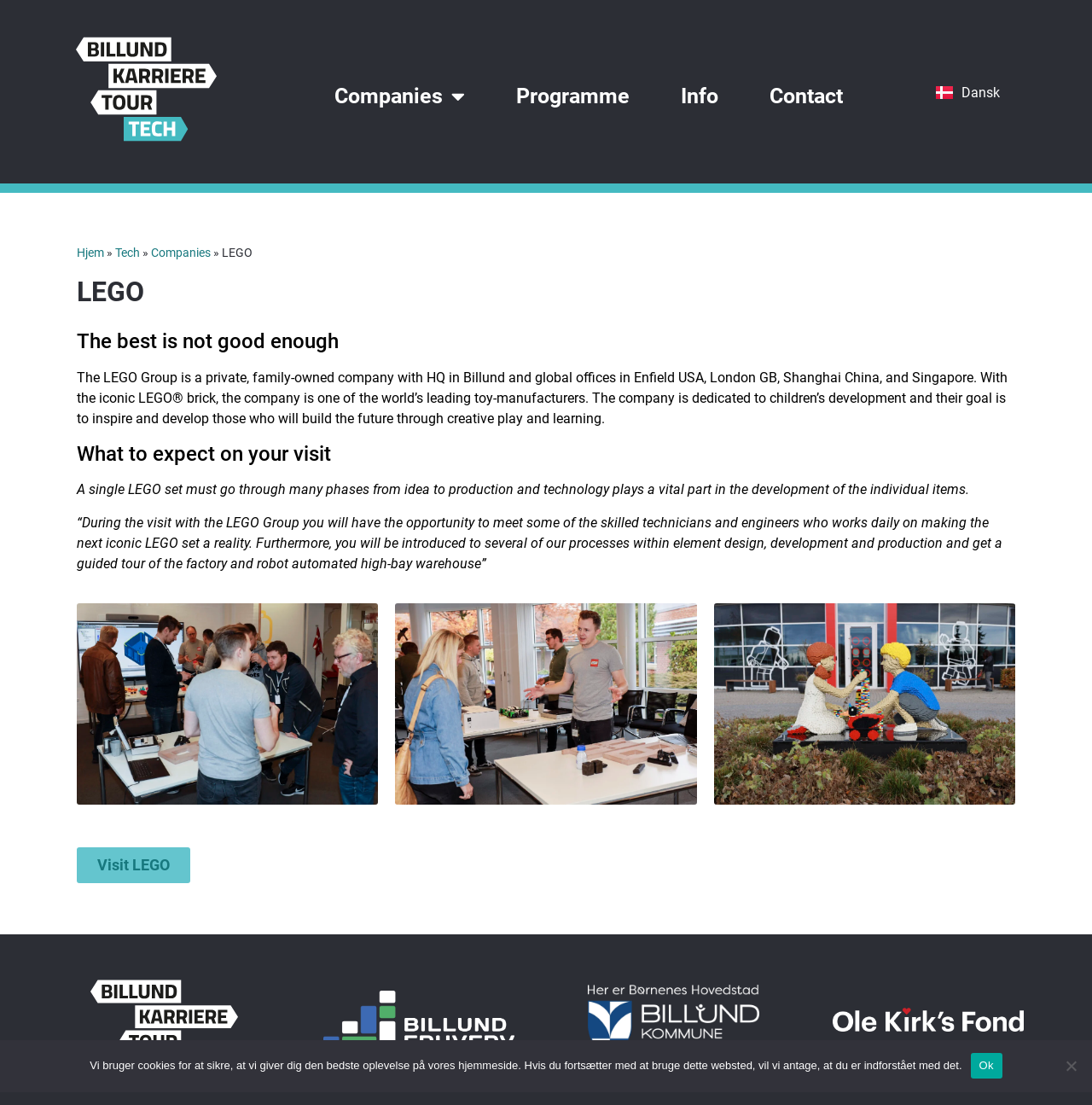Please locate the bounding box coordinates of the region I need to click to follow this instruction: "Click the 'Tech' link".

[0.105, 0.222, 0.128, 0.235]